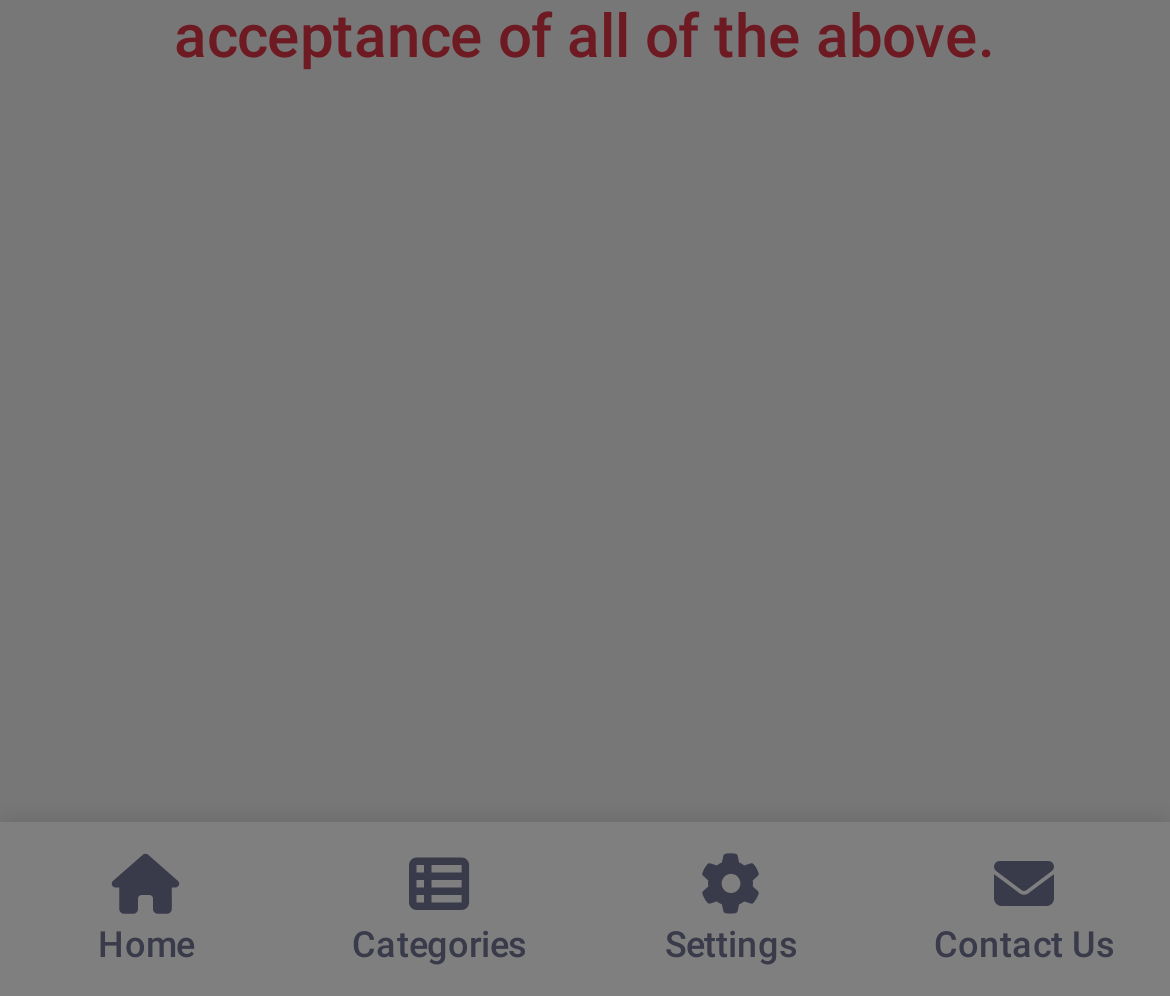Please predict the bounding box coordinates (top-left x, top-left y, bottom-right x, bottom-right y) for the UI element in the screenshot that fits the description: Categories

[0.25, 0.858, 0.5, 0.967]